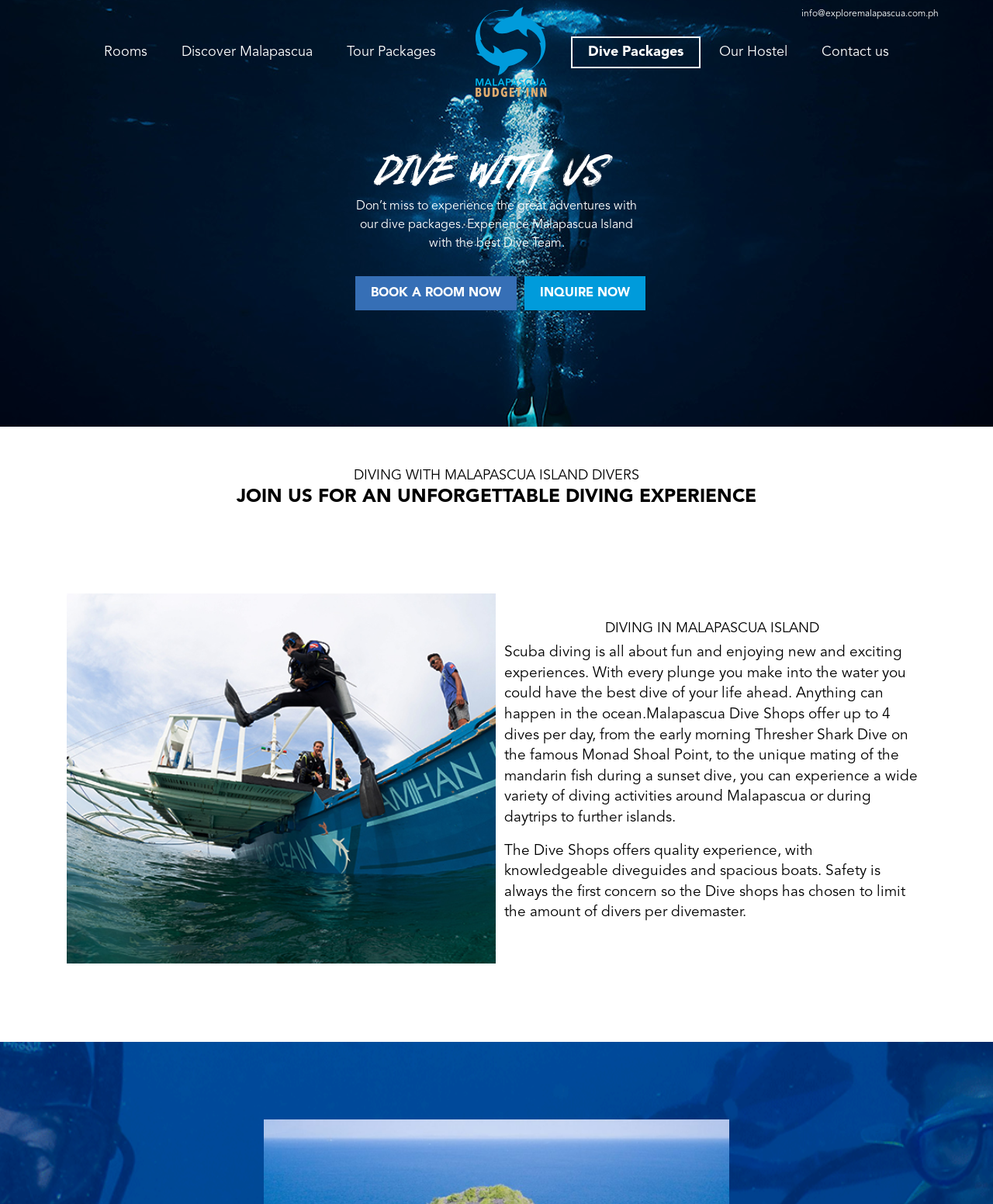From the webpage screenshot, identify the region described by Book a room now. Provide the bounding box coordinates as (top-left x, top-left y, bottom-right x, bottom-right y), with each value being a floating point number between 0 and 1.

[0.367, 0.229, 0.518, 0.258]